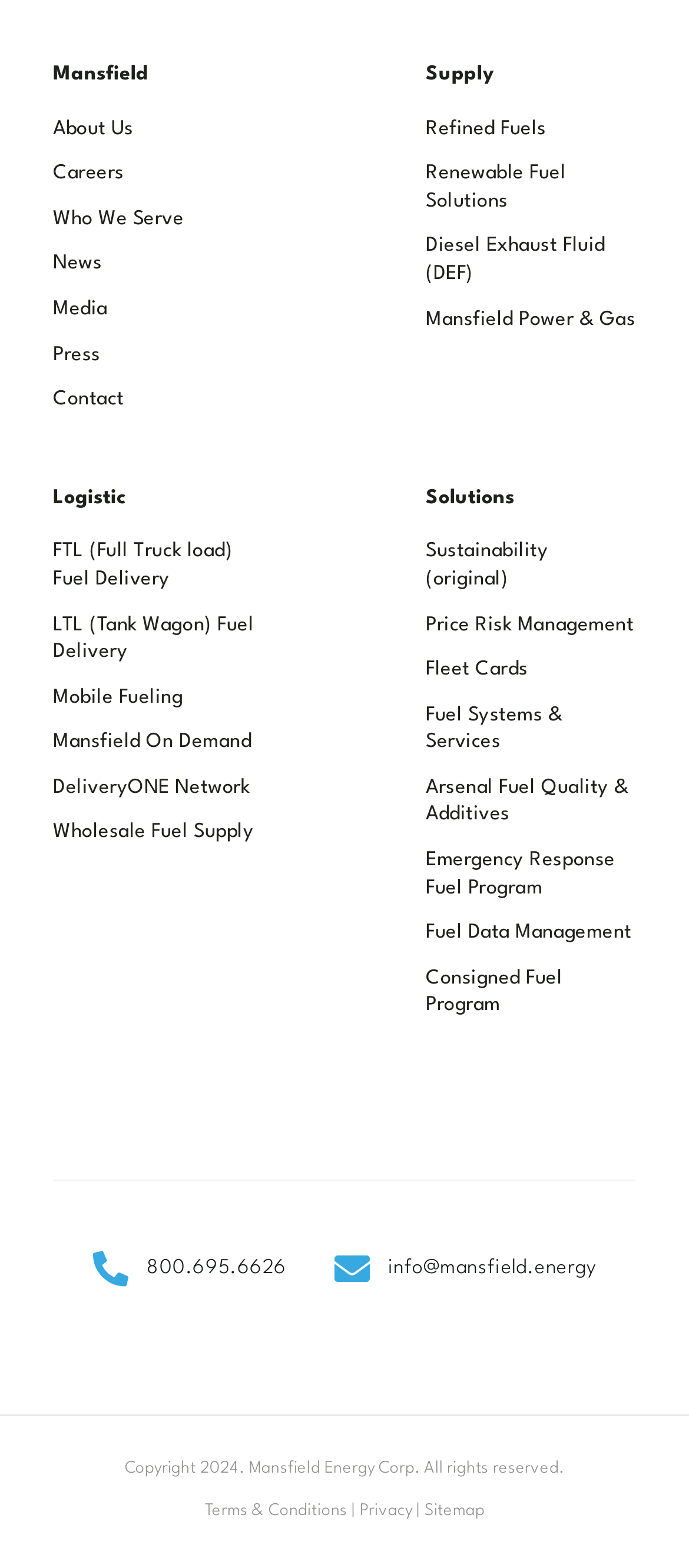Use a single word or phrase to answer the question:
What is the last link in the 'Footer Menu Logistic'?

Wholesale Fuel Supply